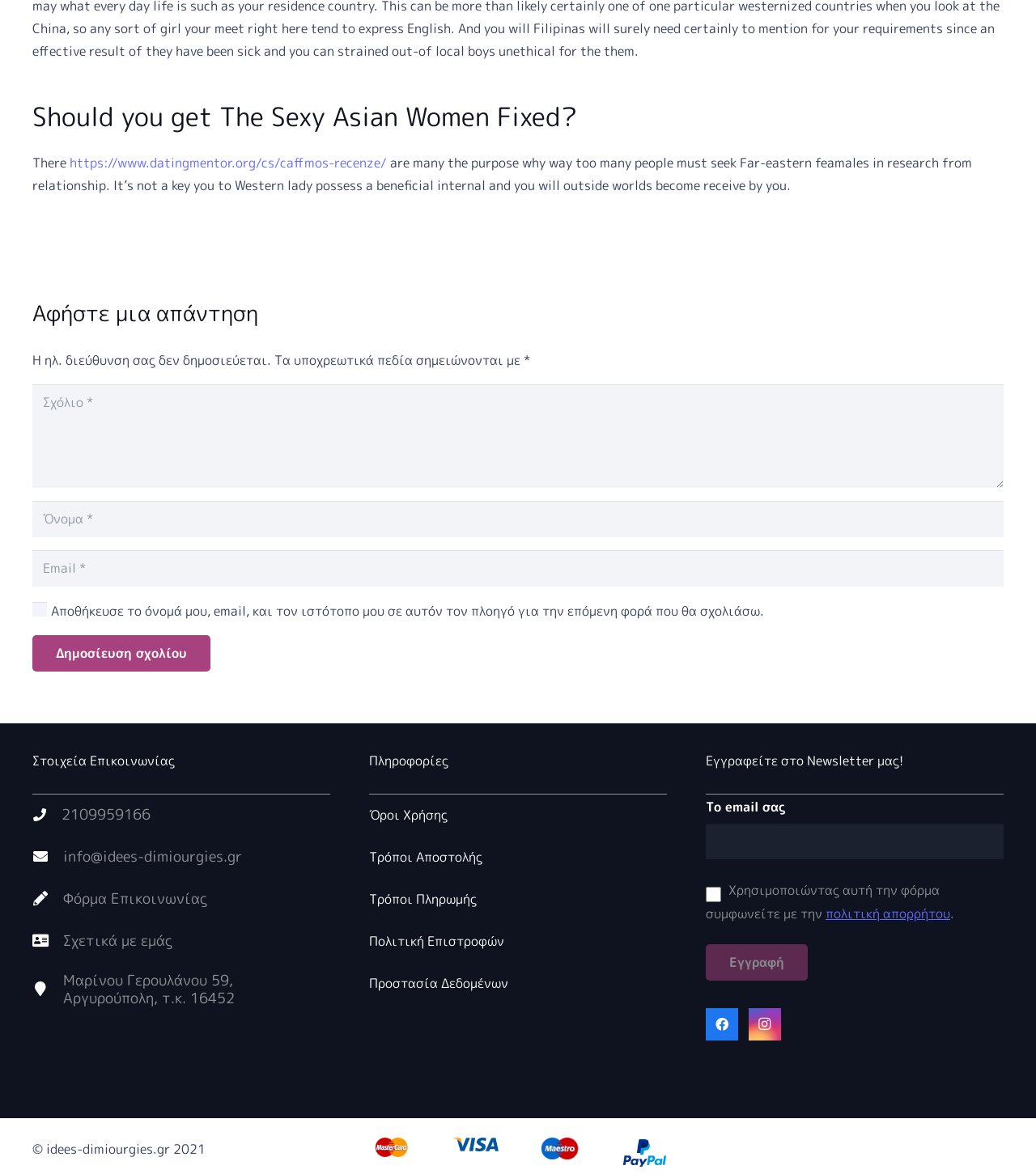What is the purpose of the textbox labeled 'Σχόλιο'?
Examine the screenshot and reply with a single word or phrase.

Leave a comment